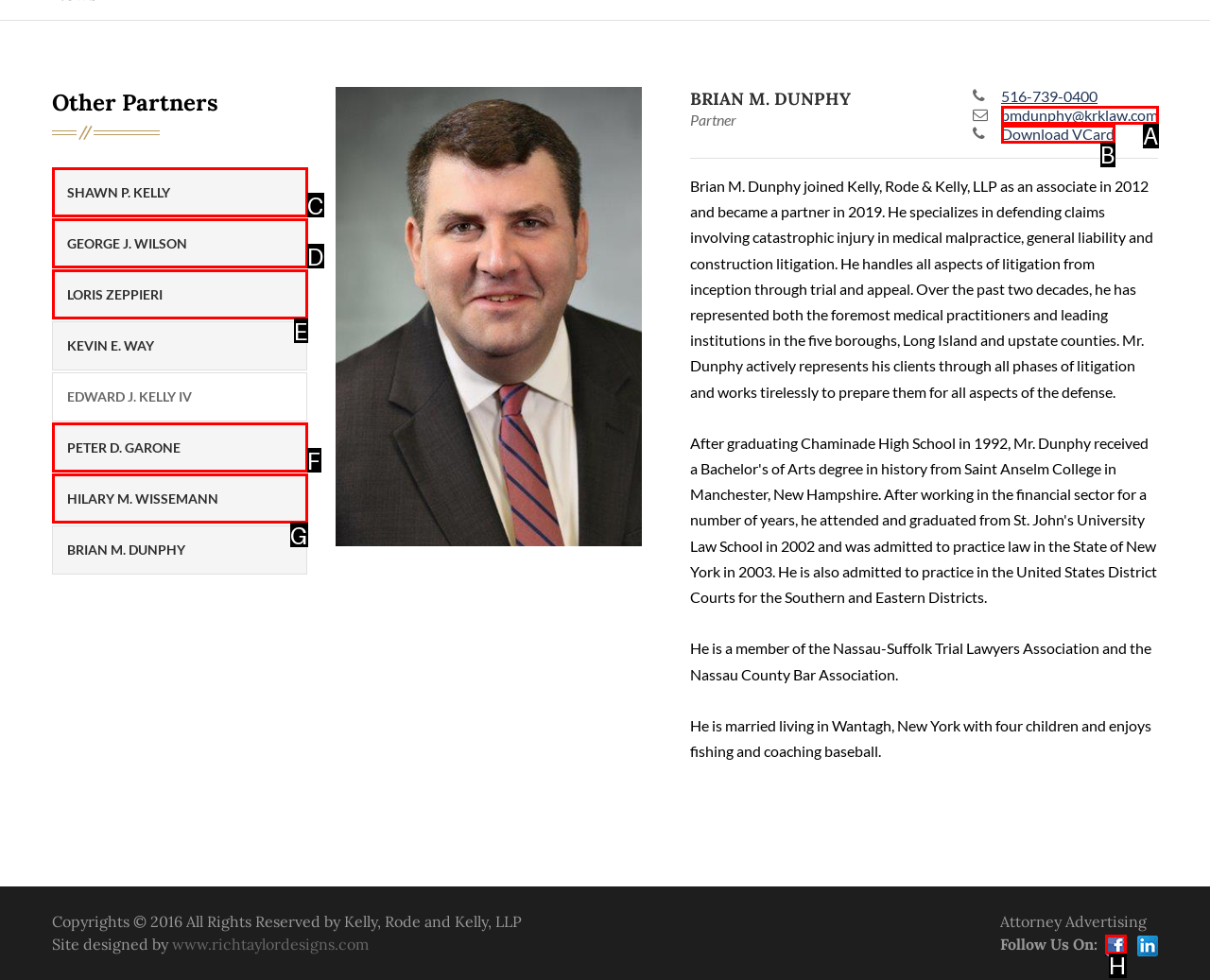Choose the letter that best represents the description: bmdunphy@krklaw.com. Answer with the letter of the selected choice directly.

A